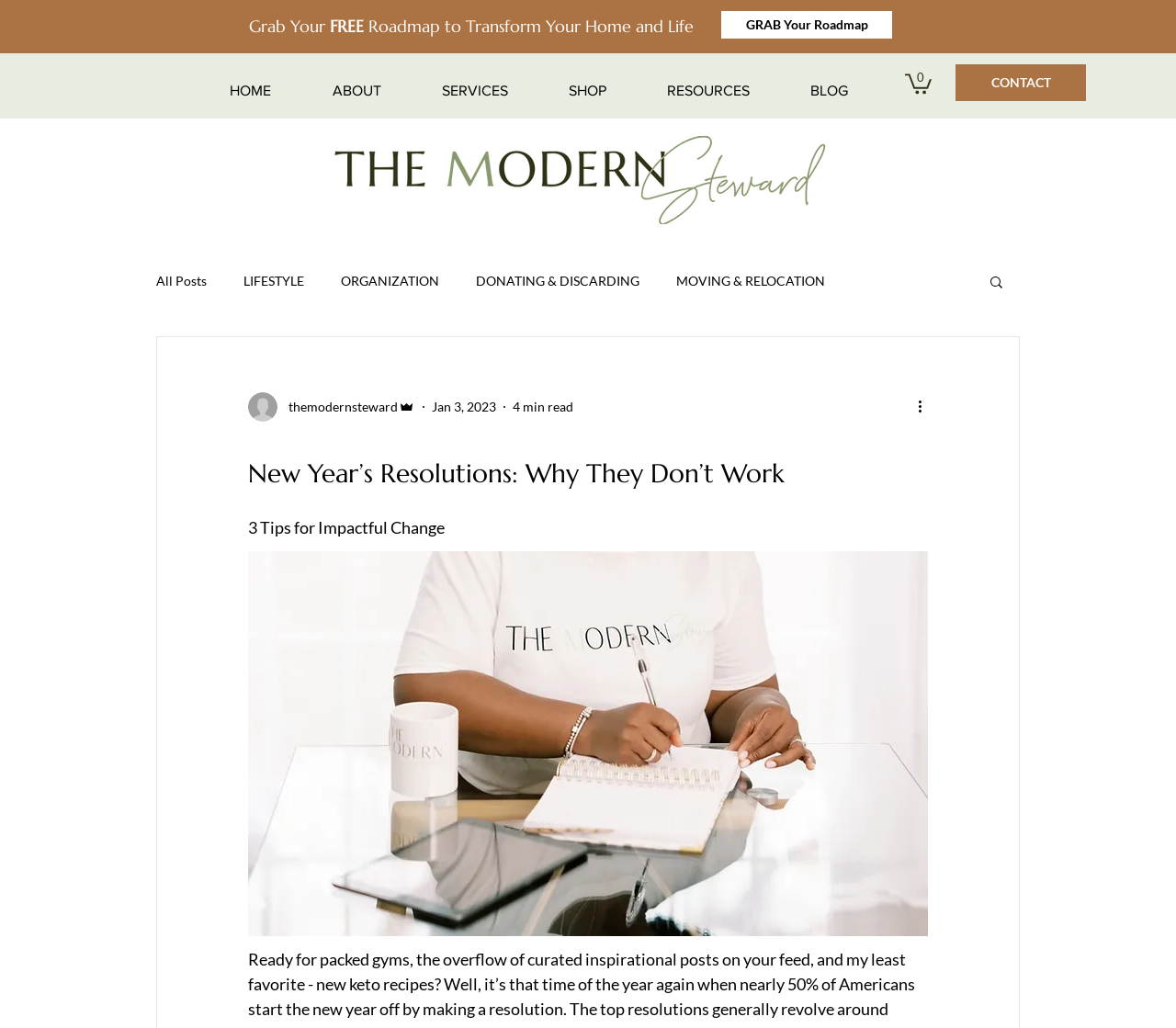Identify the bounding box coordinates of the region that needs to be clicked to carry out this instruction: "view more actions". Provide these coordinates as four float numbers ranging from 0 to 1, i.e., [left, top, right, bottom].

[0.778, 0.385, 0.797, 0.406]